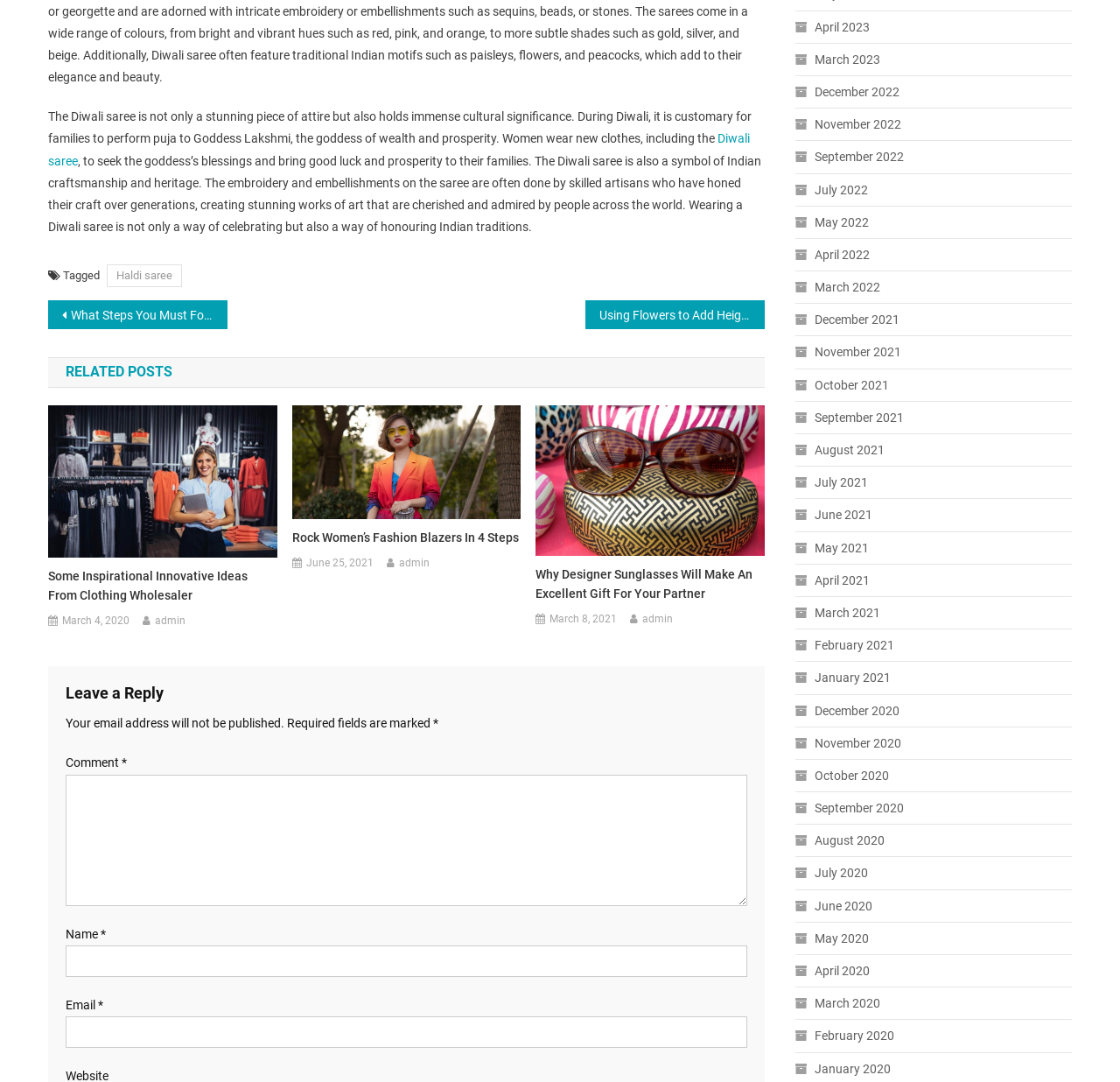Identify the bounding box coordinates of the HTML element based on this description: "parent_node: Name * name="author"".

[0.059, 0.874, 0.667, 0.903]